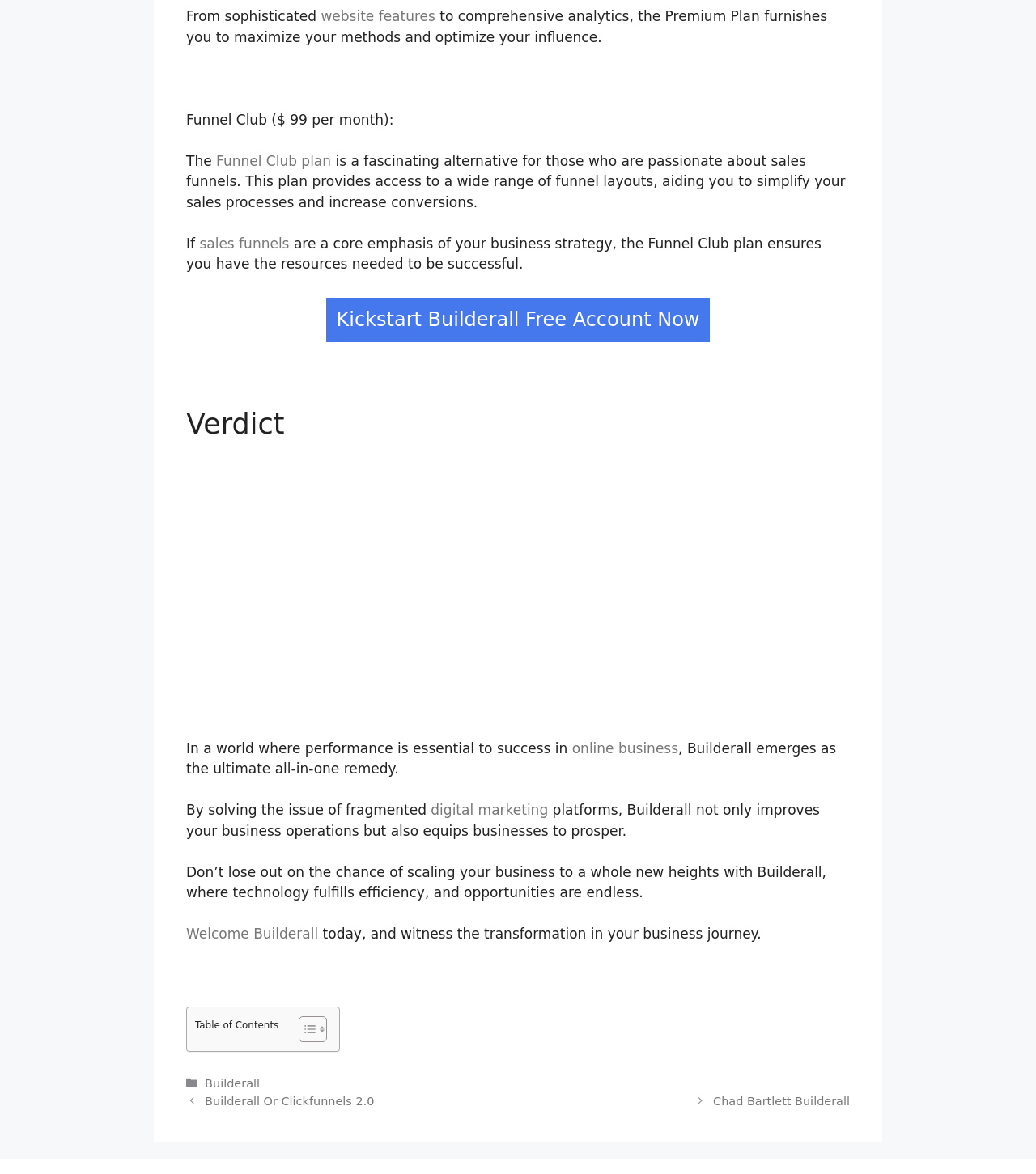Please identify the bounding box coordinates of the element's region that needs to be clicked to fulfill the following instruction: "Watch the YouTube video". The bounding box coordinates should consist of four float numbers between 0 and 1, i.e., [left, top, right, bottom].

[0.277, 0.389, 0.715, 0.606]